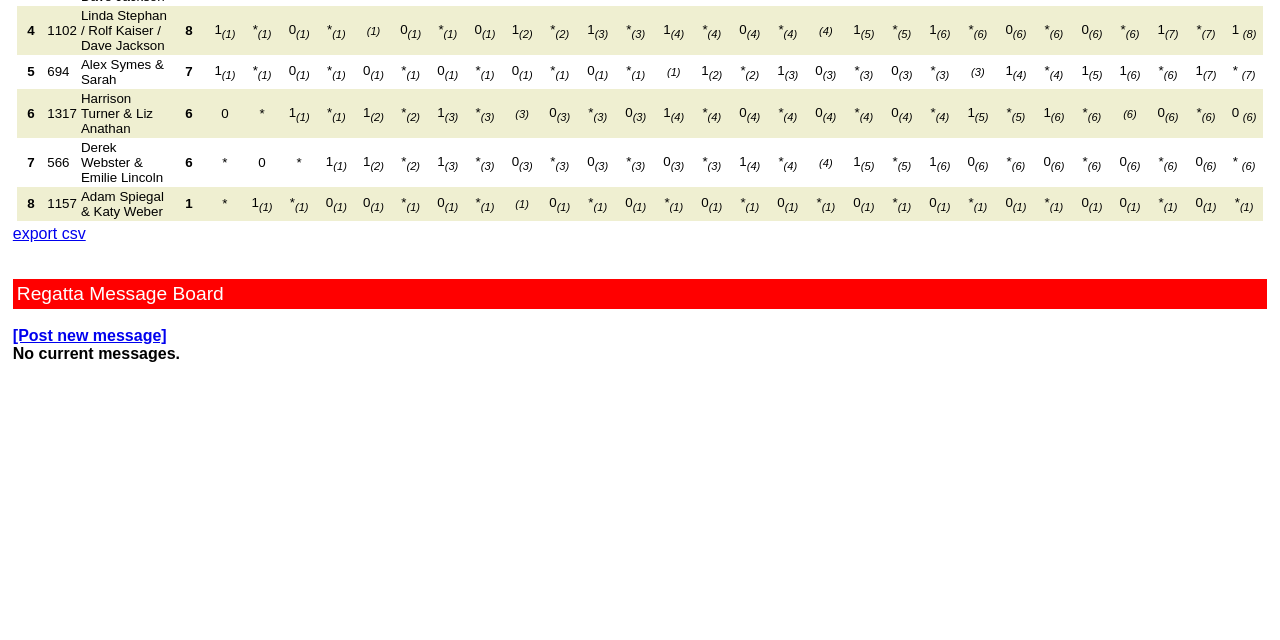Locate the bounding box coordinates for the element described below: "export csv". The coordinates must be four float values between 0 and 1, formatted as [left, top, right, bottom].

[0.01, 0.351, 0.067, 0.378]